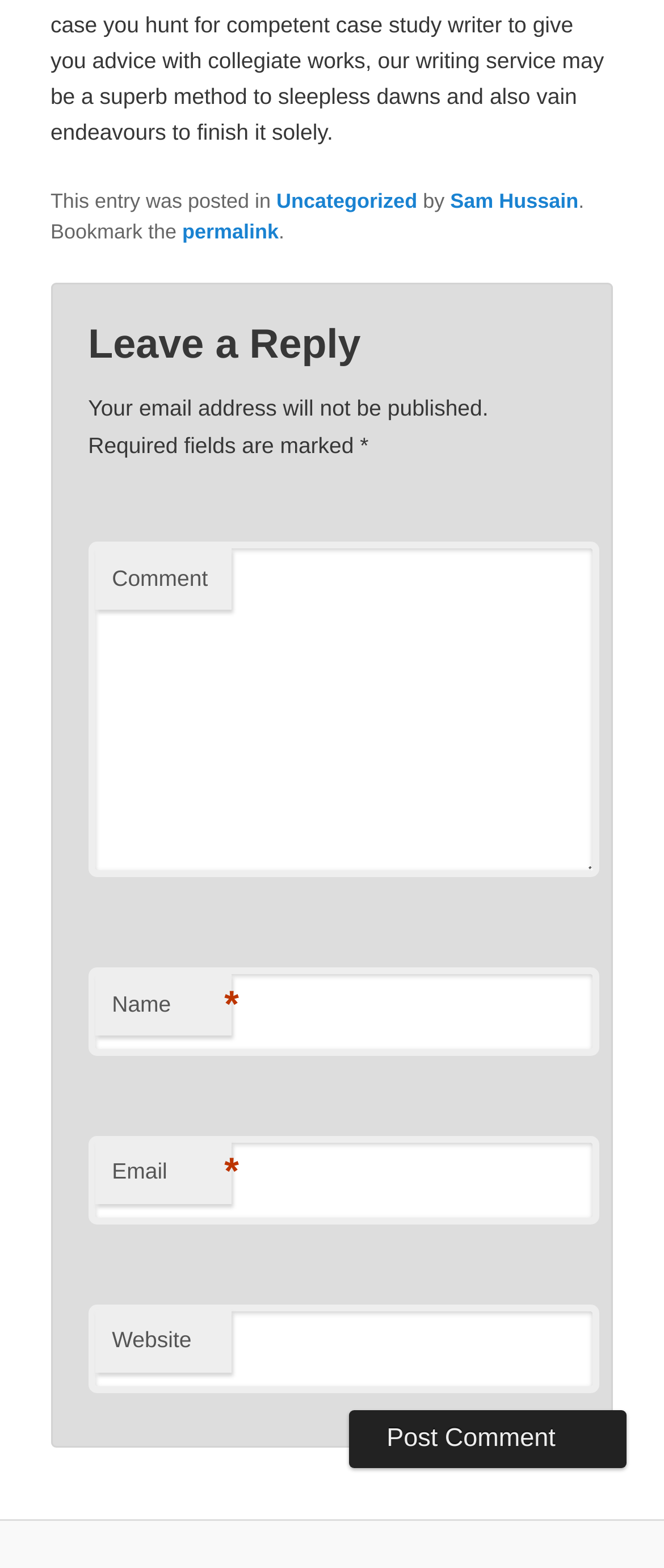Find the bounding box coordinates for the area you need to click to carry out the instruction: "Post a comment". The coordinates should be four float numbers between 0 and 1, indicated as [left, top, right, bottom].

[0.526, 0.899, 0.944, 0.936]